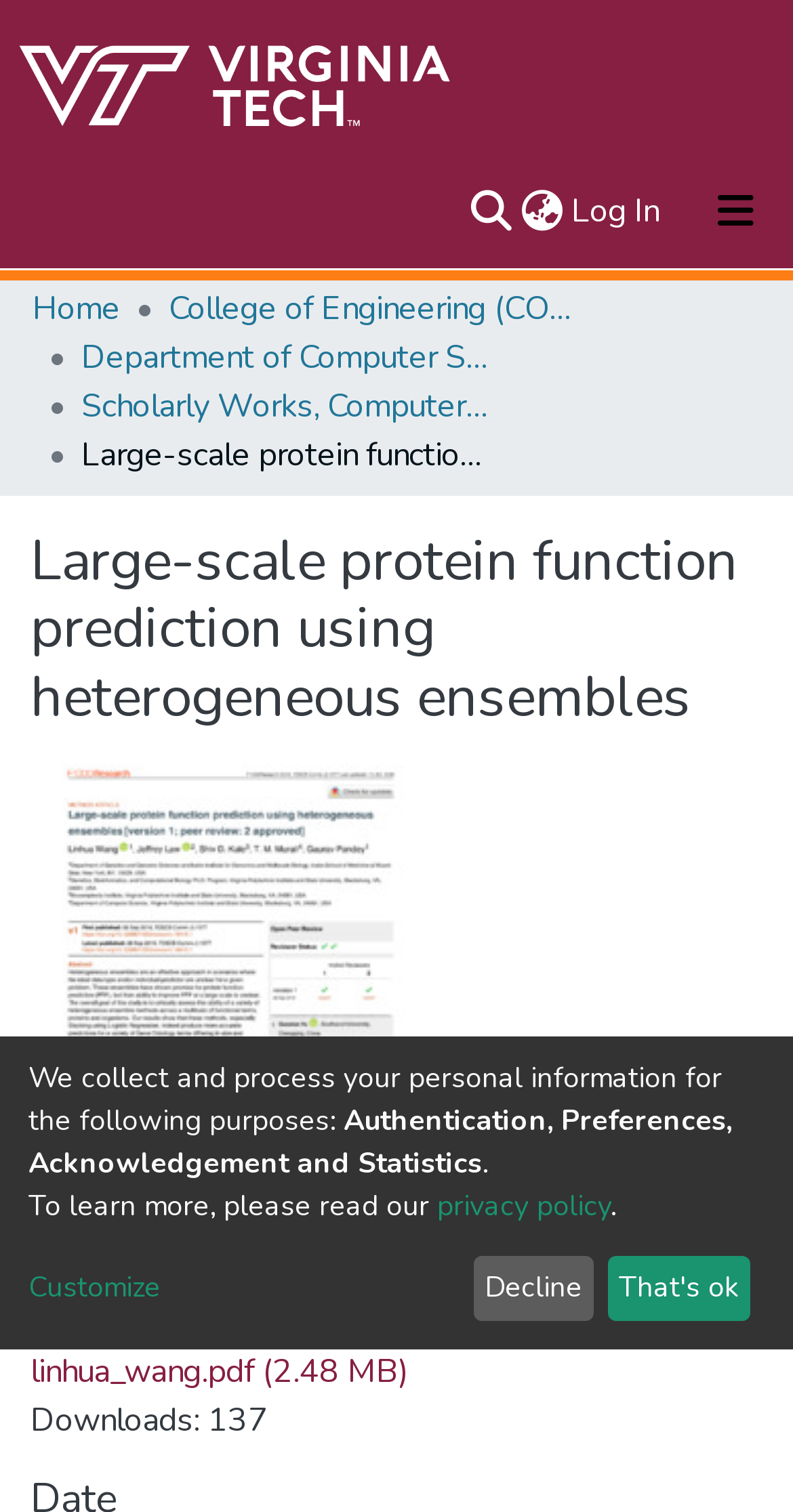Specify the bounding box coordinates of the element's area that should be clicked to execute the given instruction: "Toggle navigation". The coordinates should be four float numbers between 0 and 1, i.e., [left, top, right, bottom].

[0.856, 0.113, 1.0, 0.167]